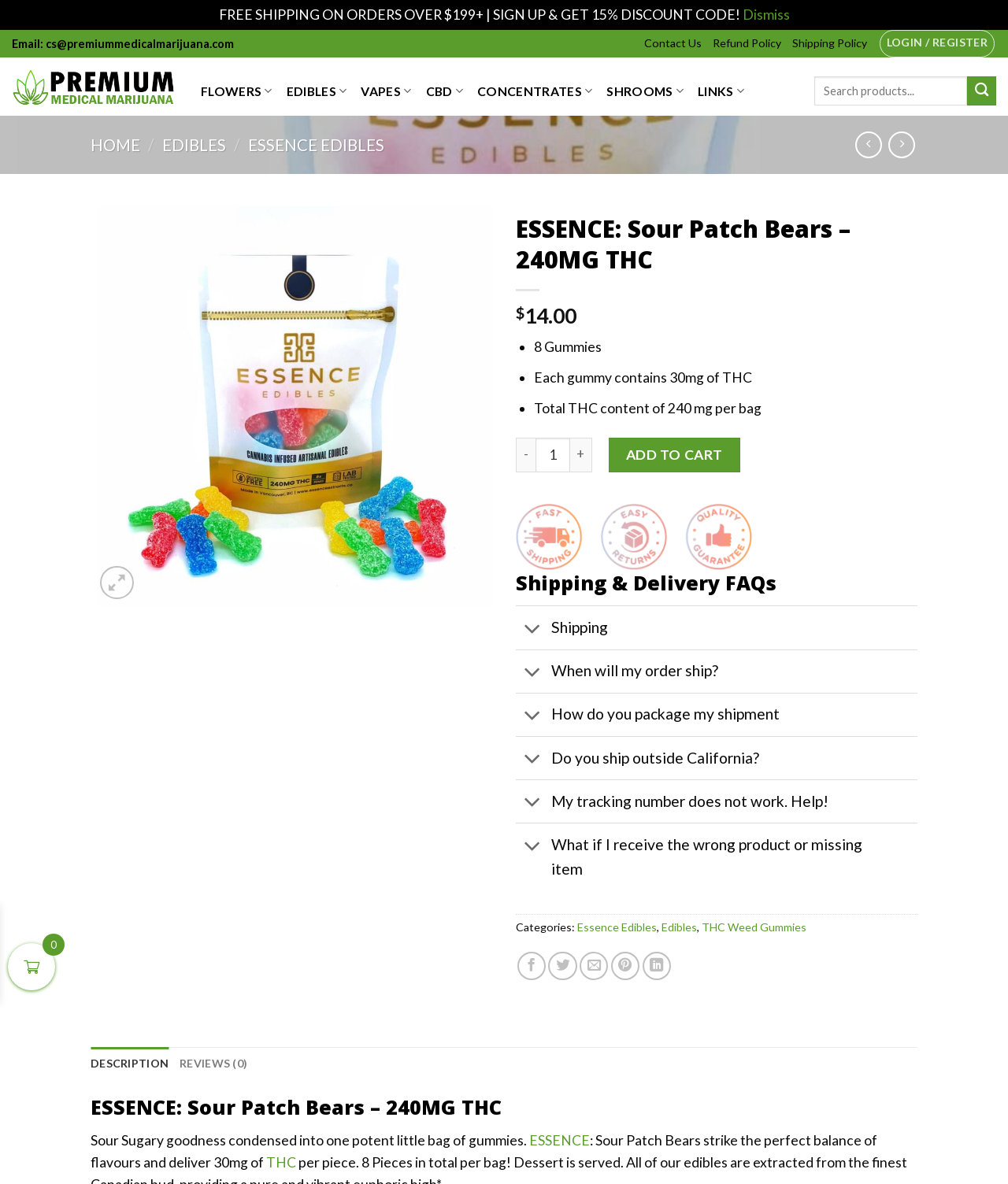Explain the webpage's design and content in an elaborate manner.

This webpage is an e-commerce product page for ESSENCE: Sour Patch Bears, a cannabis edible product. At the top of the page, there is a notification bar with a promotional message and a "Dismiss" button. Below that, there is a header section with a logo, navigation links, and a search bar.

On the left side of the page, there is a product image of the Sour Patch Bears, along with a "Wishlist" button and a "Previous" and "Next" navigation button. Above the product image, there is a breadcrumb navigation link to the "HOME" and "EDIBLES" categories.

The main content section of the page displays the product information, including the product name, price, and description. The product name, "ESSENCE: Sour Patch Bears – 240MG THC", is displayed in a large font, followed by the price, "$14.00", and a brief description of the product. Below that, there are three bullet points highlighting the product's features, including the total THC content and the number of gummies per bag.

To the right of the product information, there is an "ADD TO CART" button, as well as a quantity selector and a "Shipping & Delivery FAQs" section. The FAQs section has several expandable links that provide information on shipping and delivery policies.

At the bottom of the page, there are links to share the product on social media, as well as a tabbed section with links to the product description and reviews. The product description tab is currently selected, and it displays the product information and FAQs.